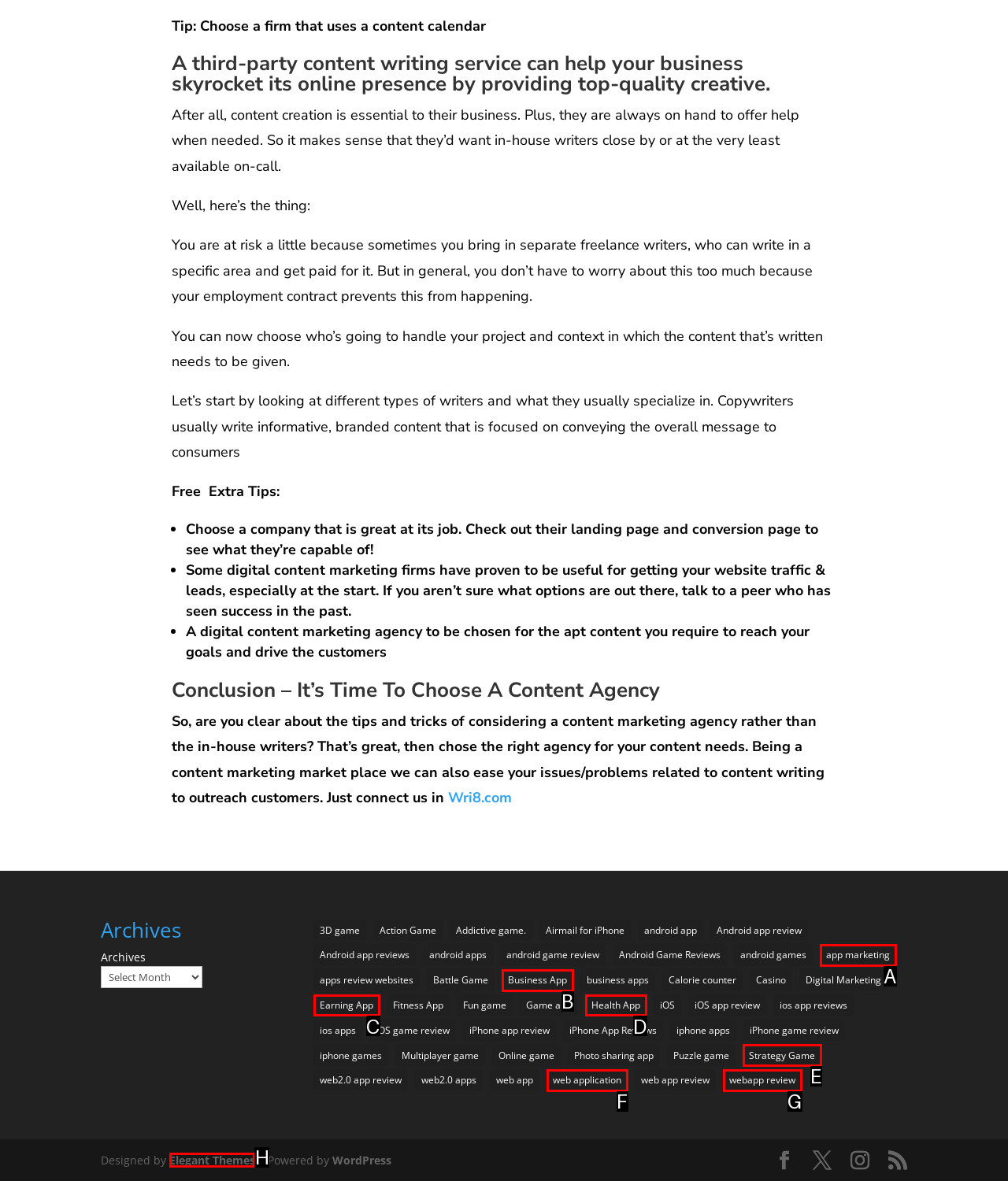Choose the HTML element that should be clicked to accomplish the task: Follow on Instagram. Answer with the letter of the chosen option.

None